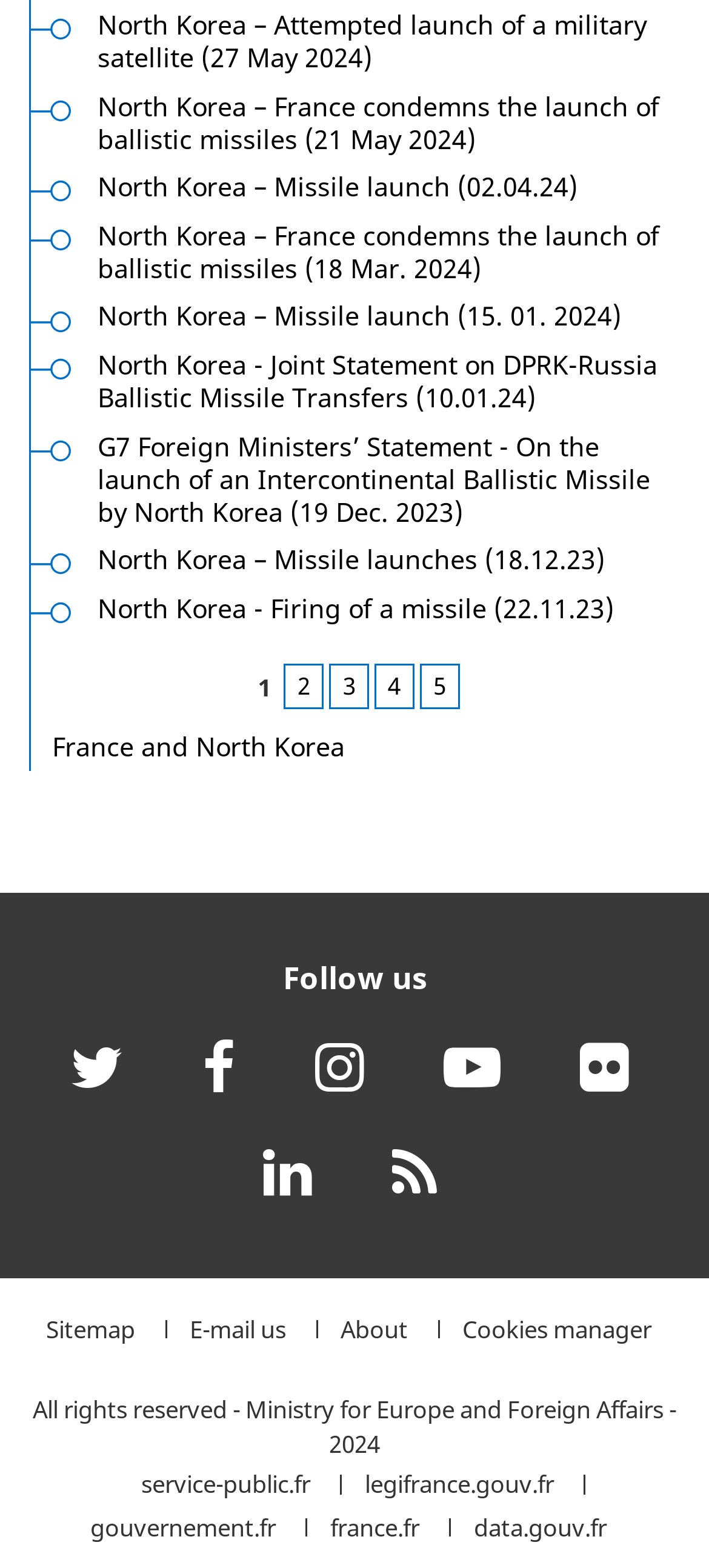Provide the bounding box coordinates of the section that needs to be clicked to accomplish the following instruction: "Follow us on Twitter."

[0.079, 0.654, 0.193, 0.709]